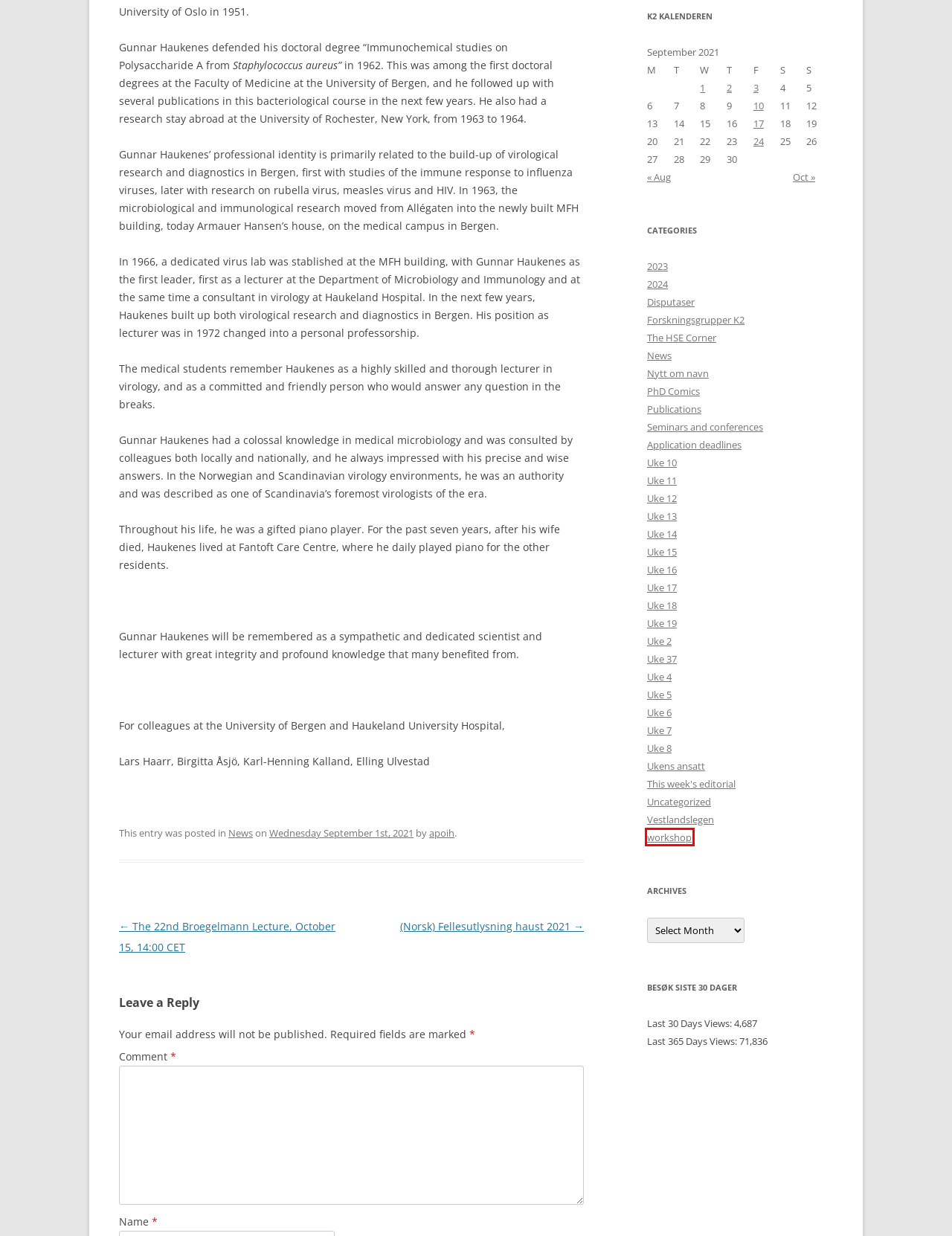Examine the screenshot of a webpage featuring a red bounding box and identify the best matching webpage description for the new page that results from clicking the element within the box. Here are the options:
A. Seminars and conferences | K2 Nytt
B. Uke 18 | K2 Nytt
C. Forskningsgrupper K2 | K2 Nytt
D. October | 2021 | K2 Nytt
E. Vestlandslegen | K2 Nytt
F. 2024 | K2 Nytt
G. workshop | K2 Nytt
H. News | K2 Nytt

G